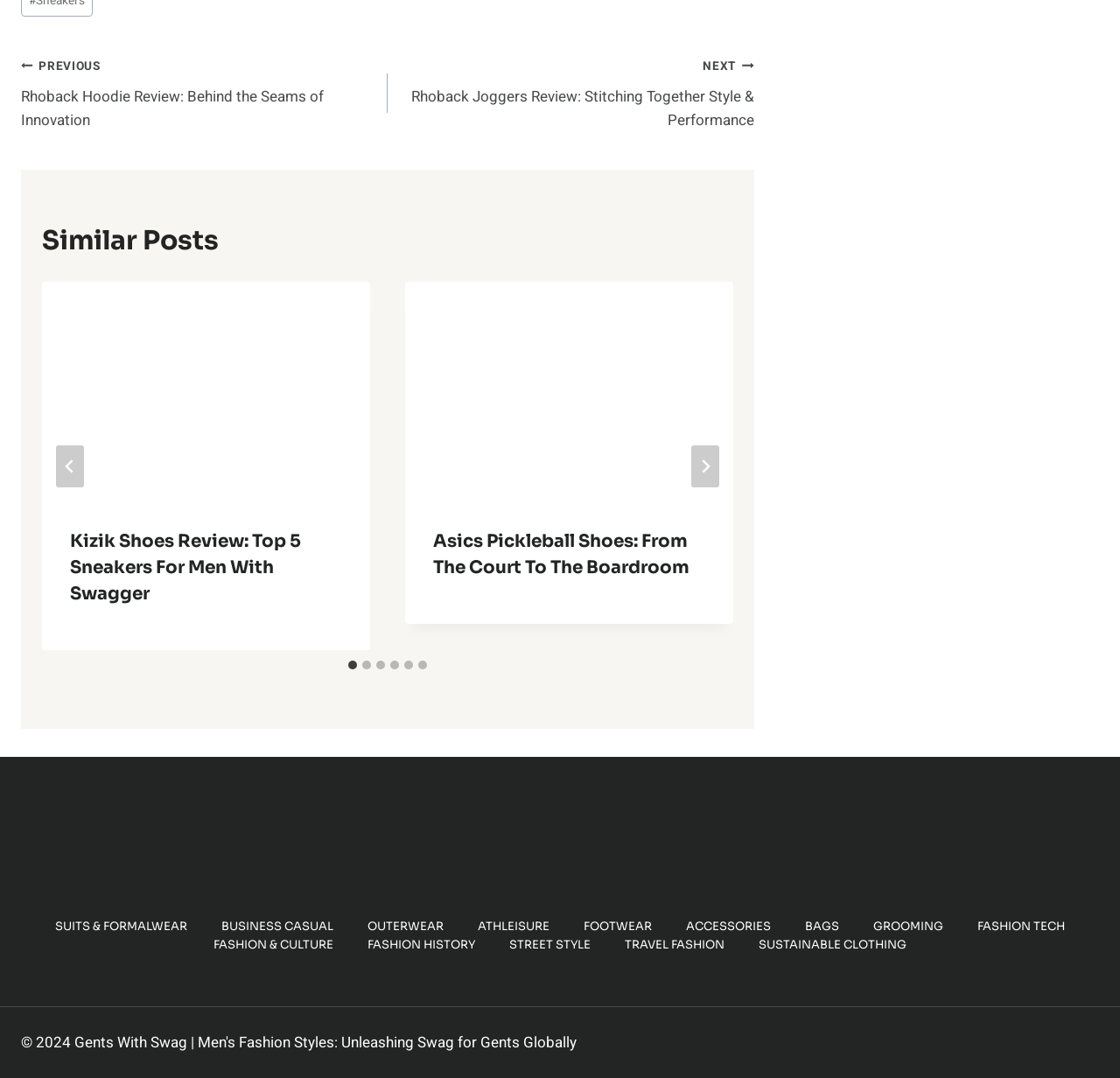Please identify the bounding box coordinates of the element's region that needs to be clicked to fulfill the following instruction: "Click on the 'Security rules' link". The bounding box coordinates should consist of four float numbers between 0 and 1, i.e., [left, top, right, bottom].

None